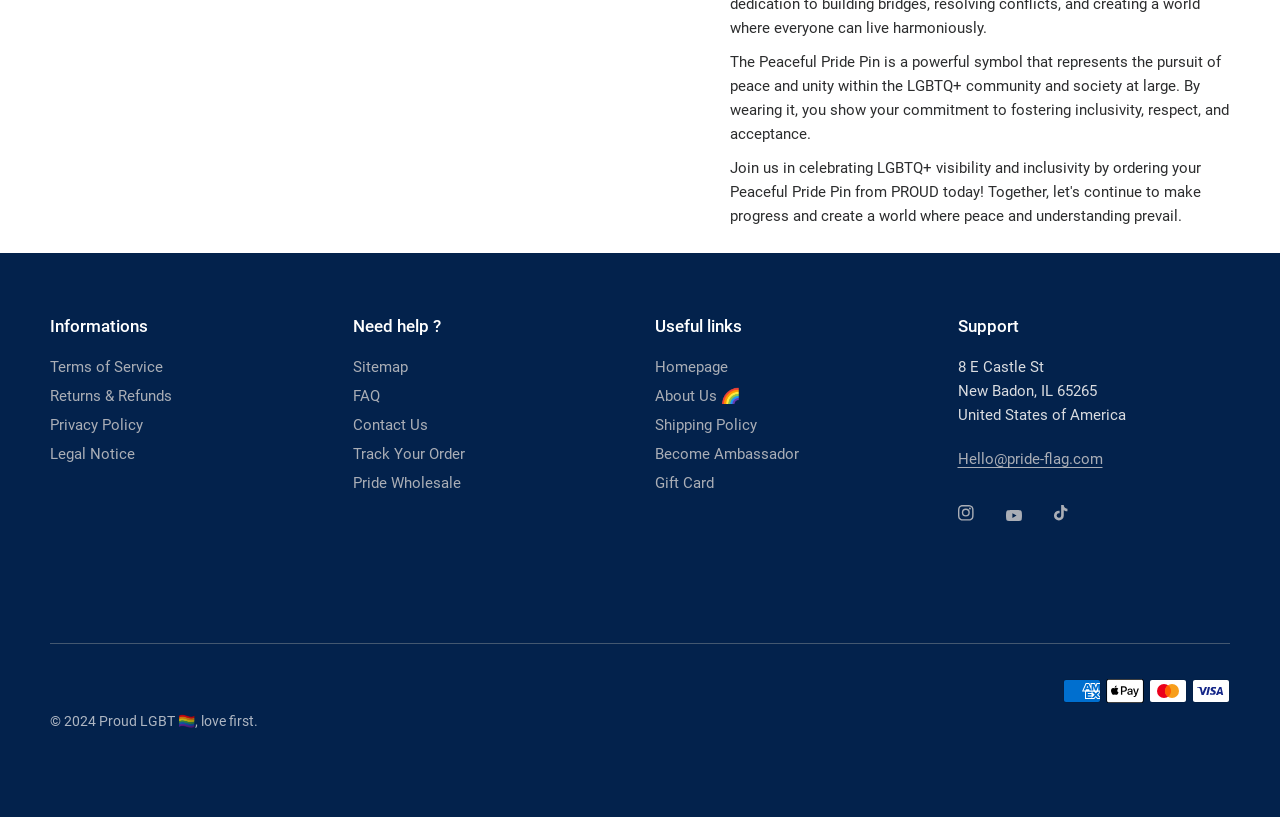What is the purpose of the Peaceful Pride Pin?
Provide a short answer using one word or a brief phrase based on the image.

Symbol of peace and unity